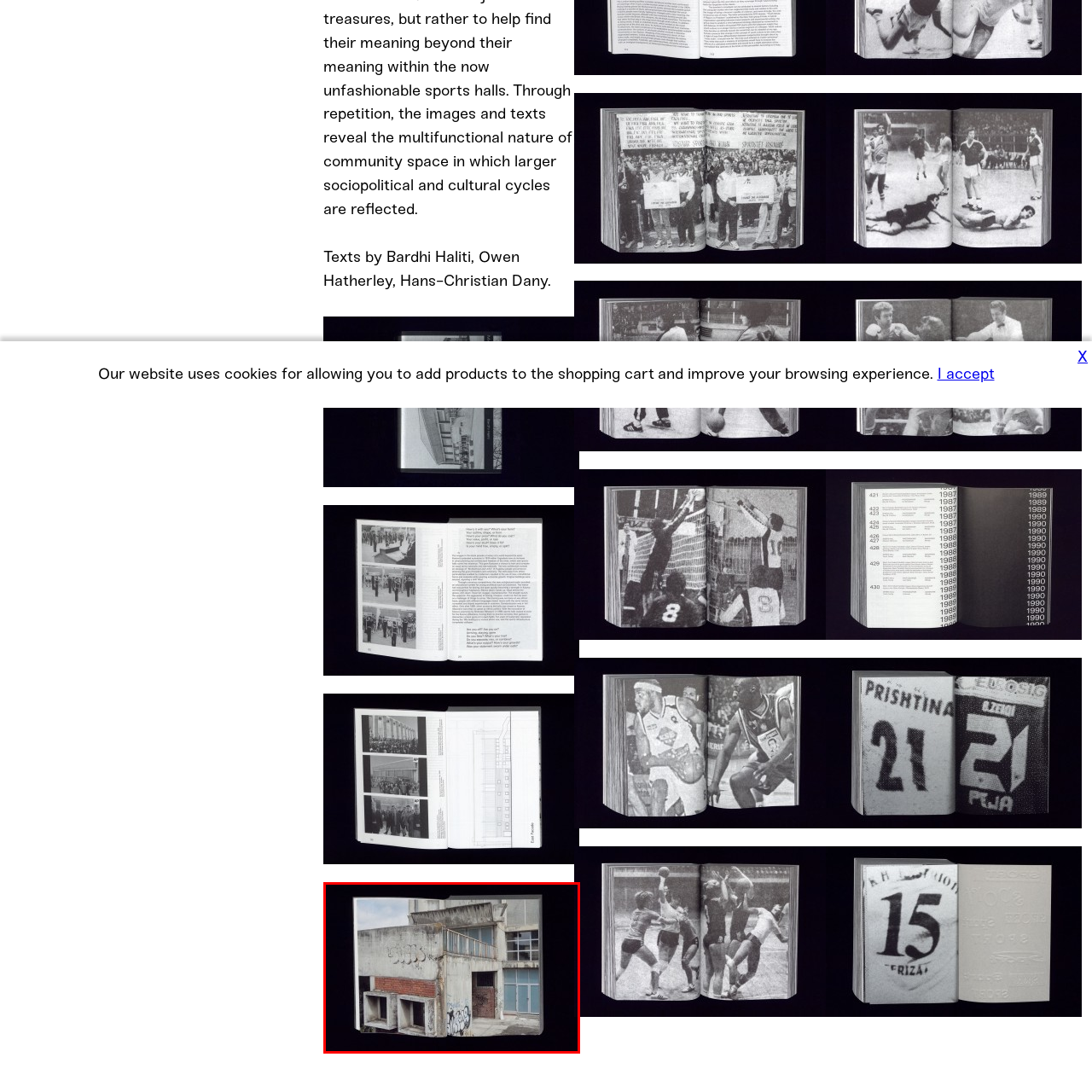Focus on the area marked by the red box, What is the purpose of the railing on the balcony? 
Answer briefly using a single word or phrase.

Protection